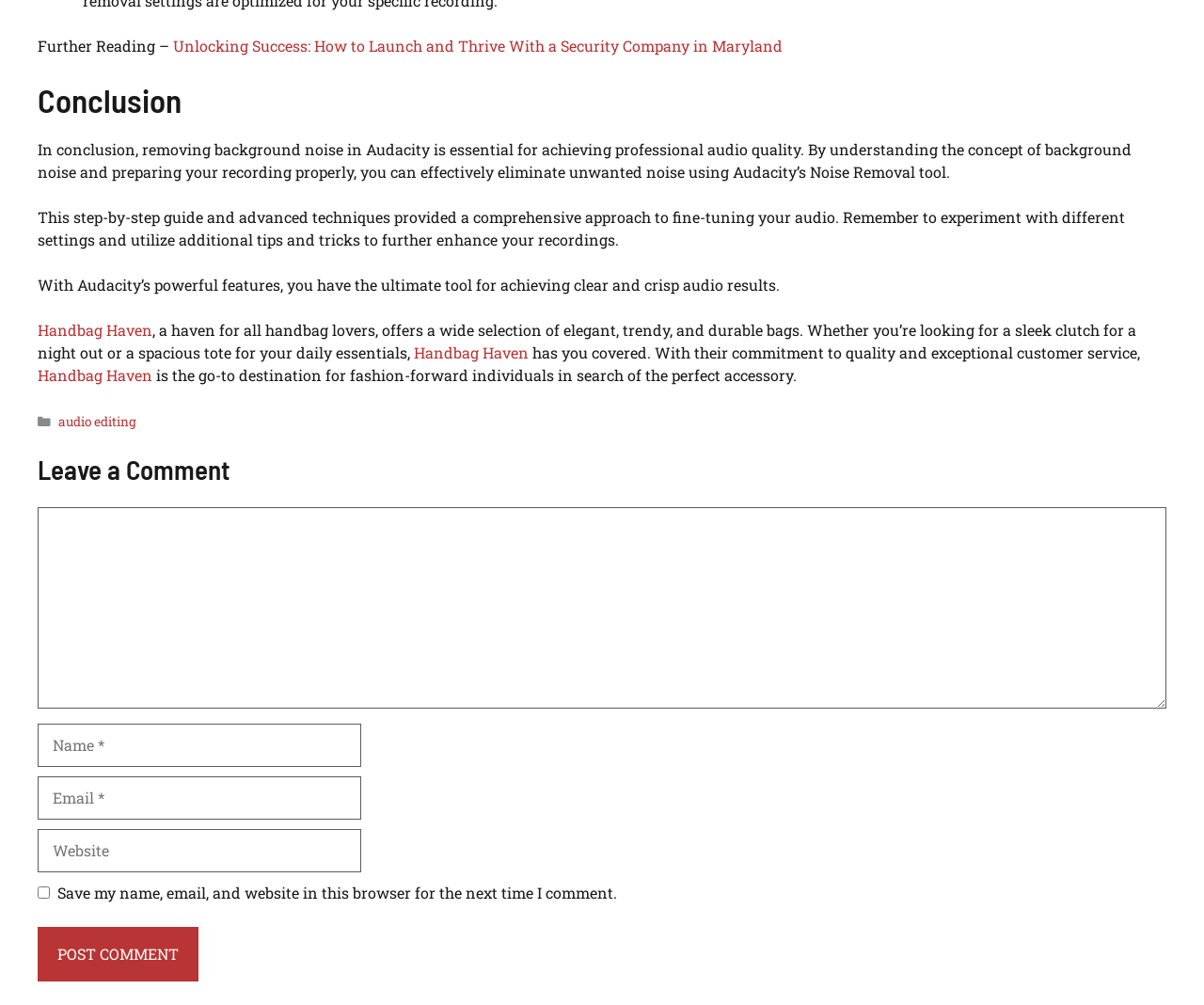Identify the bounding box coordinates for the UI element described as: "name="submit" value="Post Comment"".

[0.031, 0.922, 0.165, 0.977]